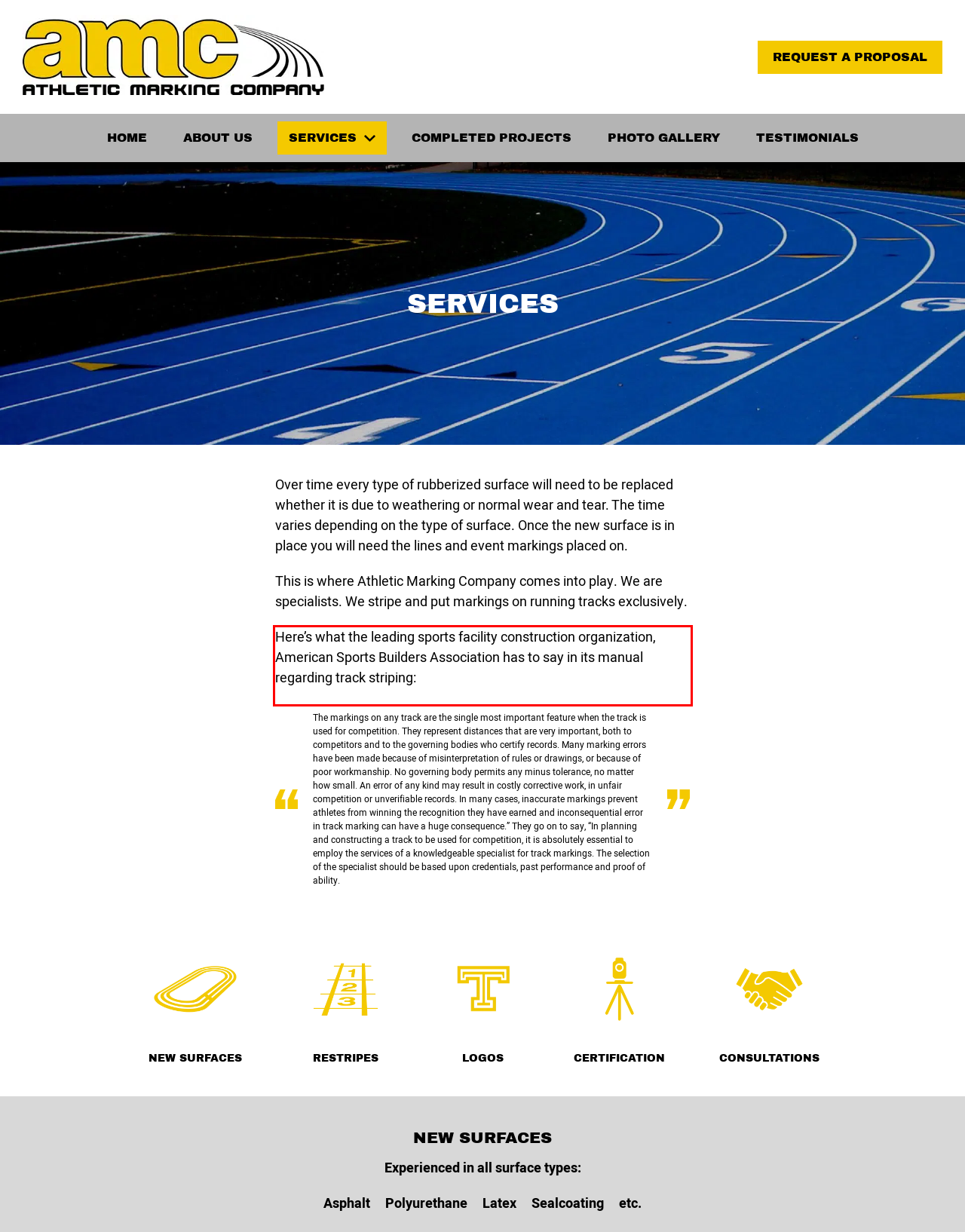Examine the screenshot of the webpage, locate the red bounding box, and perform OCR to extract the text contained within it.

Here’s what the leading sports facility construction organization, American Sports Builders Association has to say in its manual regarding track striping: